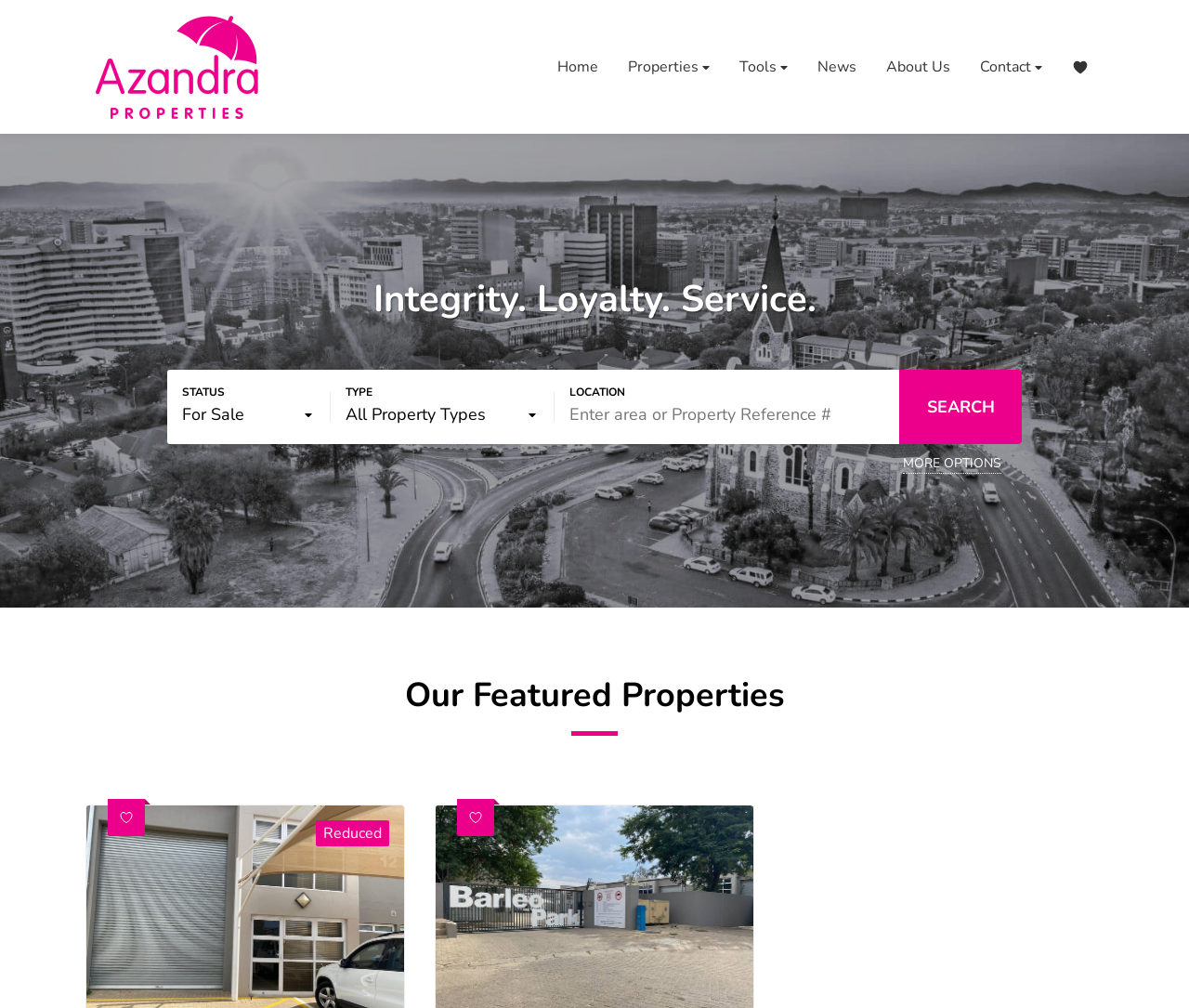Please locate and retrieve the main header text of the webpage.

Integrity. Loyalty. Service.